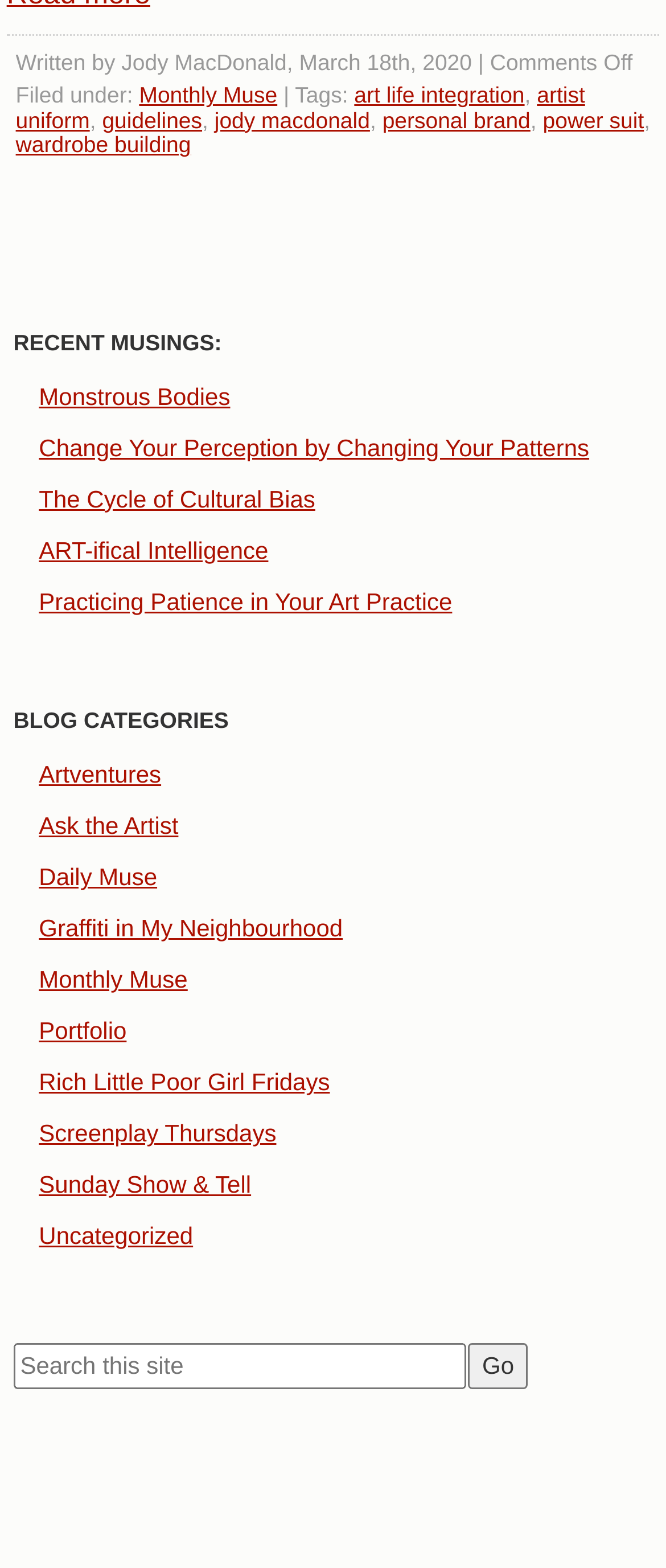Answer this question using a single word or a brief phrase:
What is the purpose of the textbox?

Search